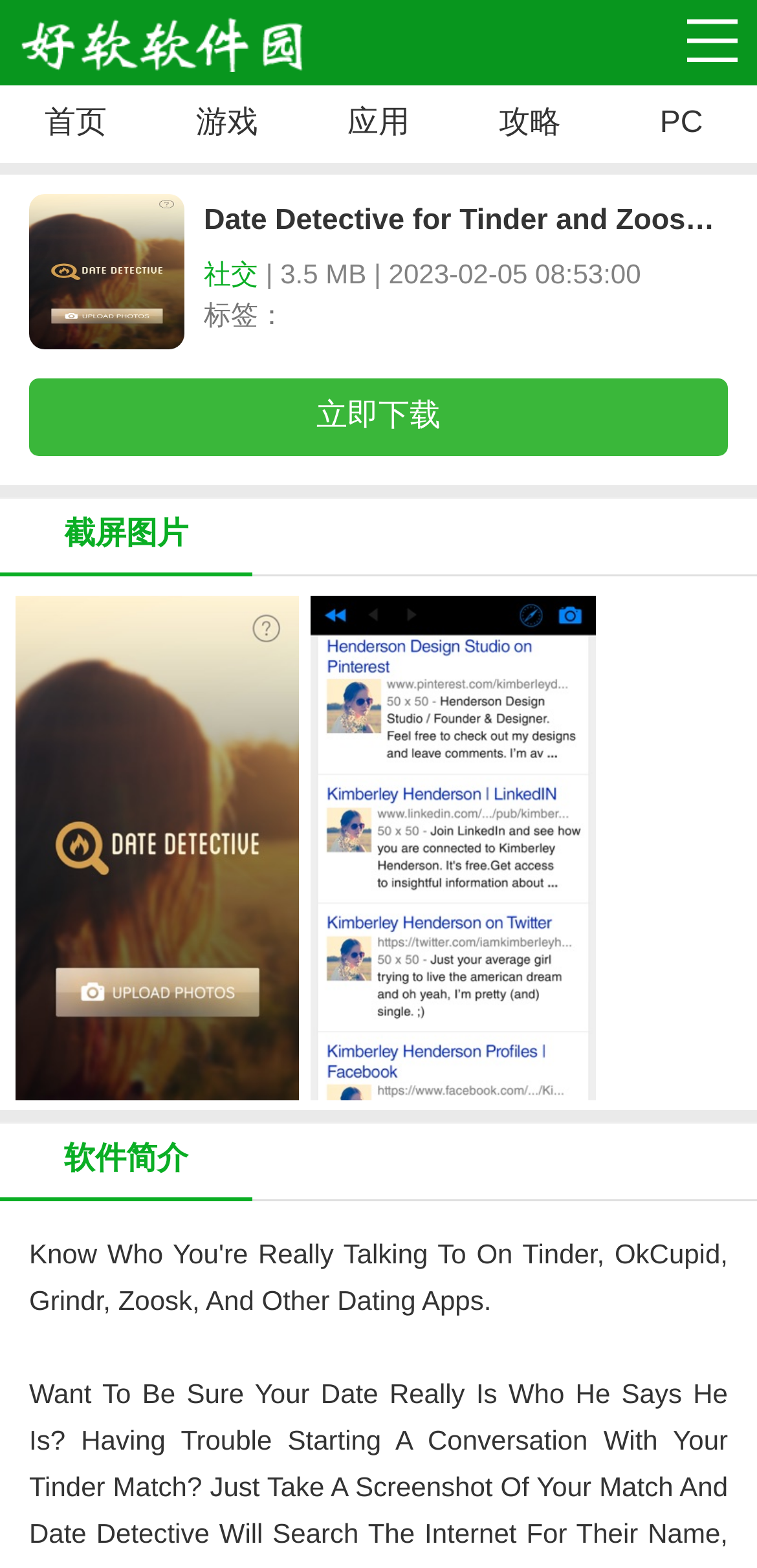What is the action that can be taken with the app?
Based on the image, provide your answer in one word or phrase.

立即下载